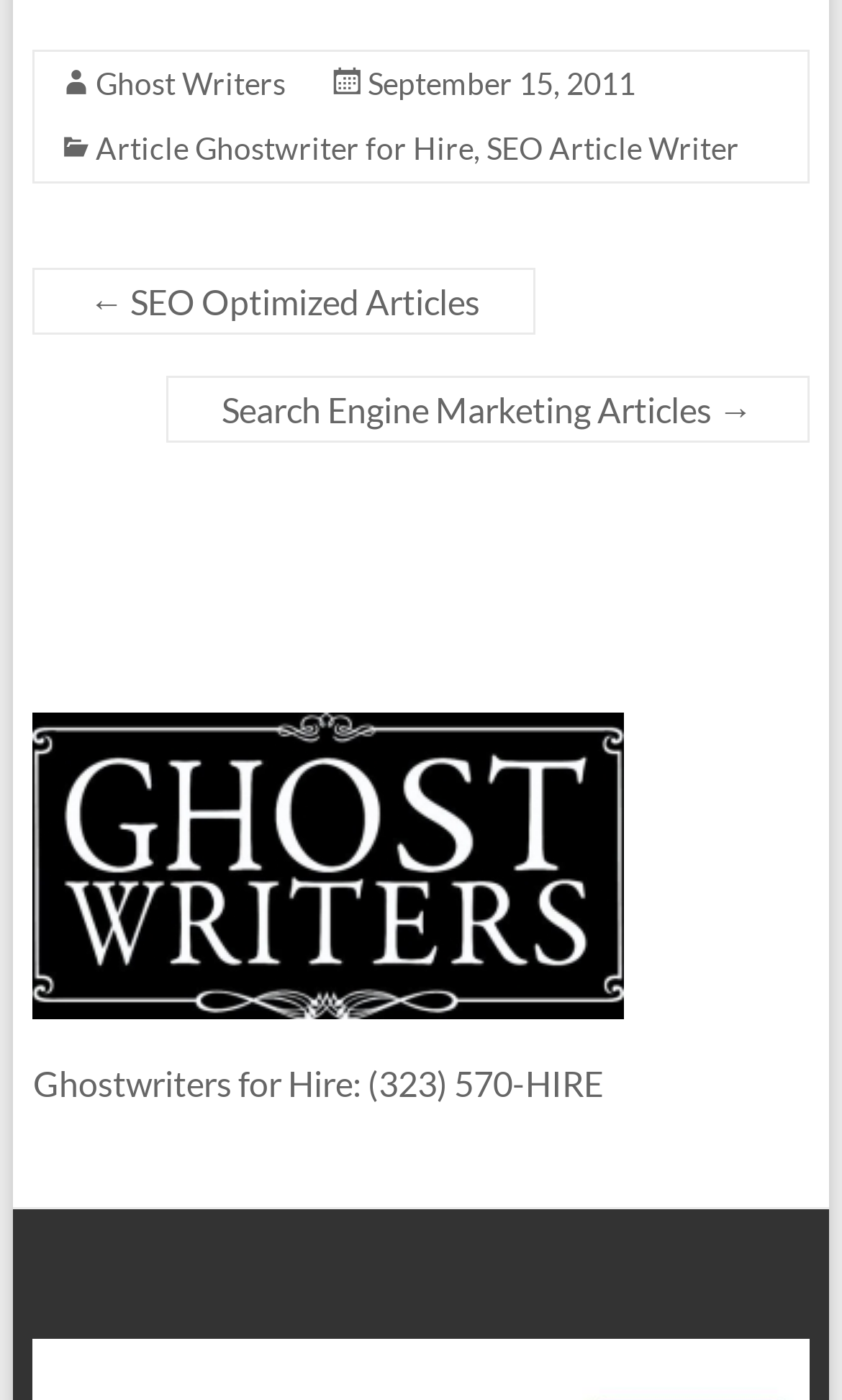How many images are there on the webpage?
Based on the image content, provide your answer in one word or a short phrase.

1